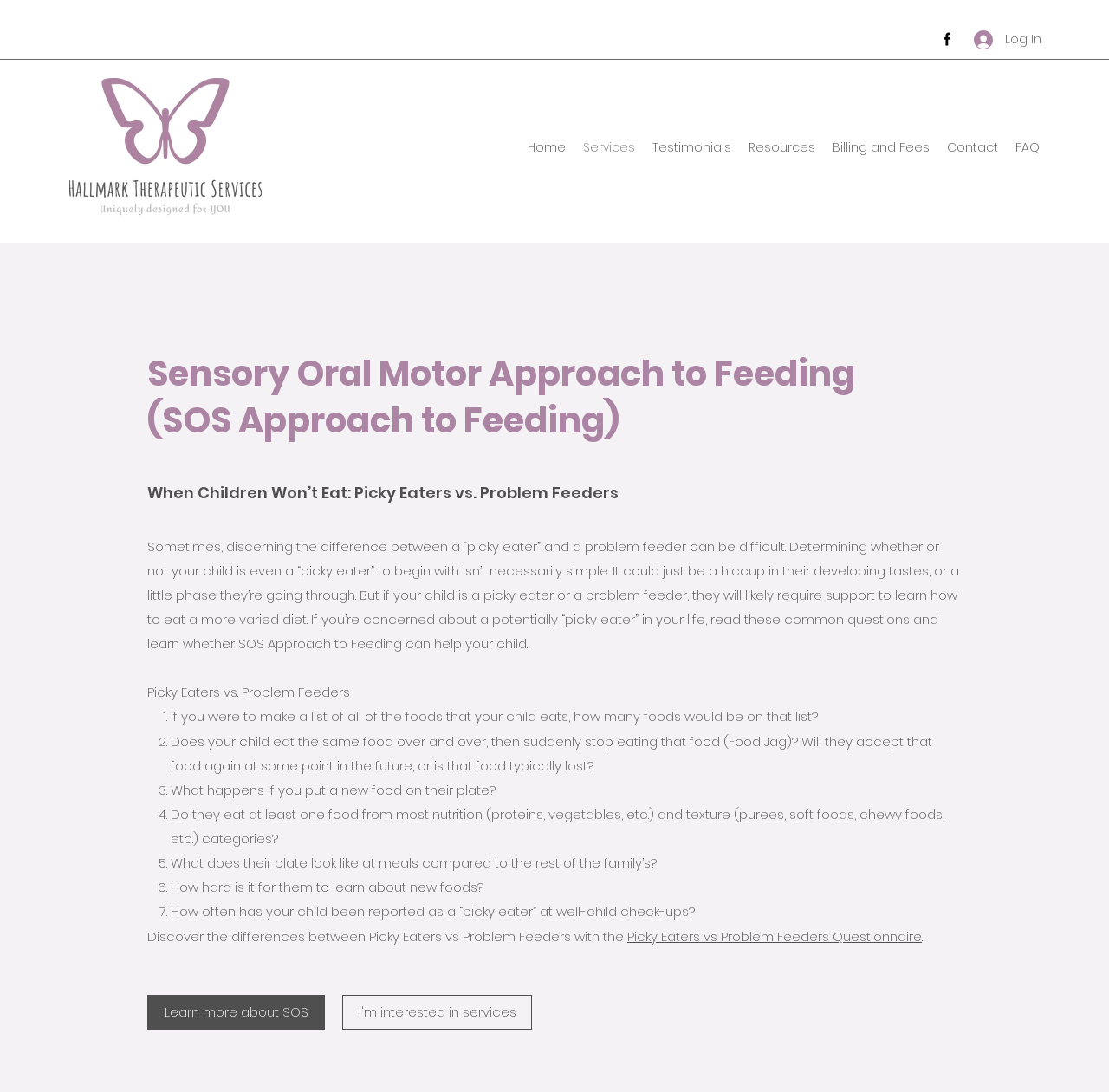Could you determine the bounding box coordinates of the clickable element to complete the instruction: "View the Services page"? Provide the coordinates as four float numbers between 0 and 1, i.e., [left, top, right, bottom].

[0.518, 0.123, 0.58, 0.147]